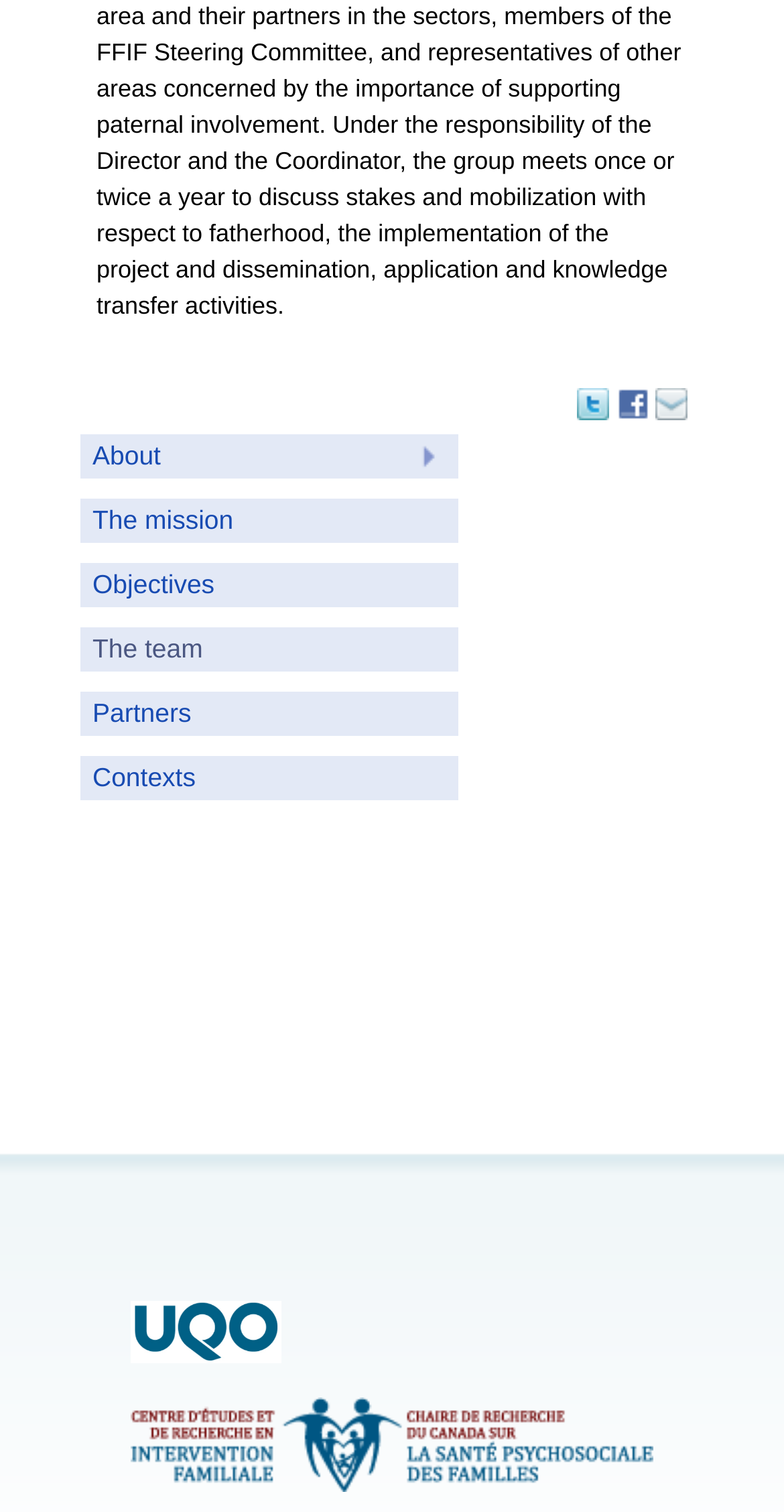Locate the bounding box coordinates of the element's region that should be clicked to carry out the following instruction: "Explore CERIF". The coordinates need to be four float numbers between 0 and 1, i.e., [left, top, right, bottom].

[0.167, 0.972, 0.833, 0.99]